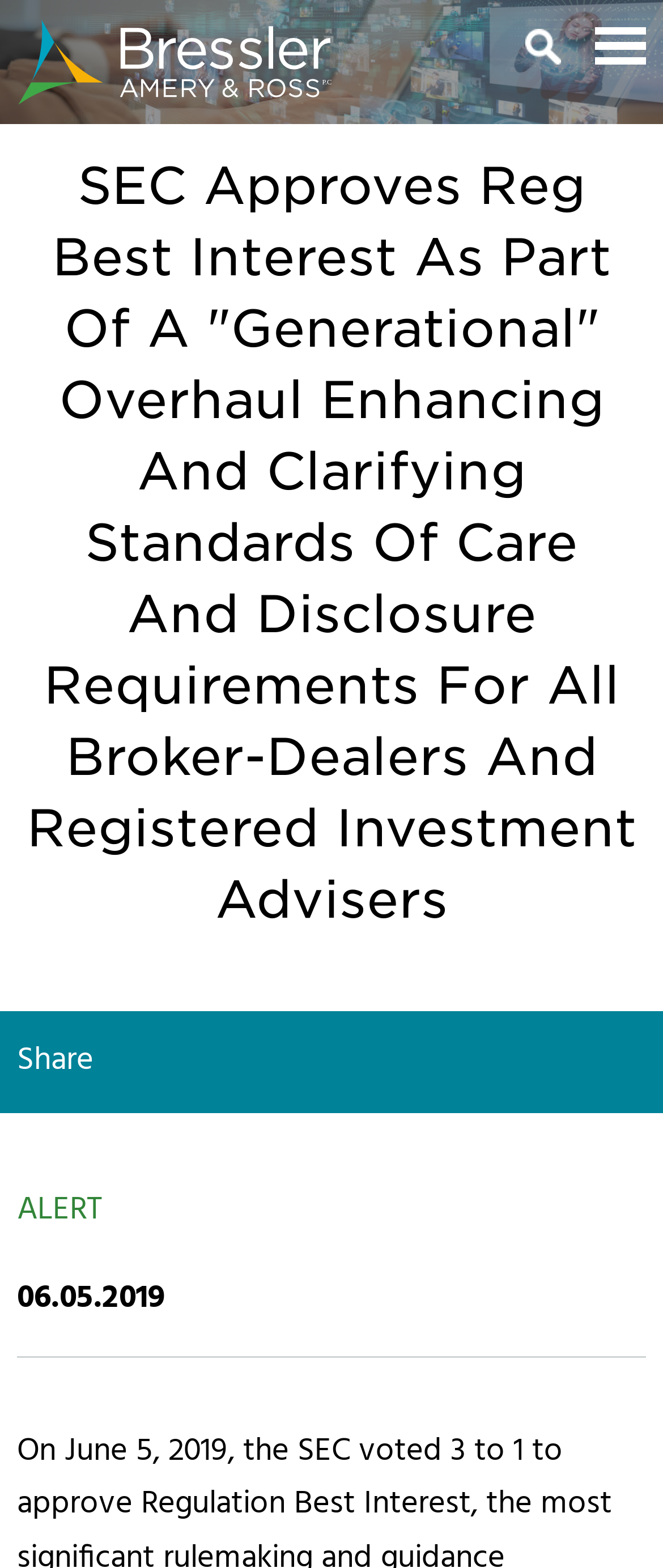Given the element description, predict the bounding box coordinates in the format (top-left x, top-left y, bottom-right x, bottom-right y). Make sure all values are between 0 and 1. Here is the element description: Close

[0.864, 0.615, 0.926, 0.641]